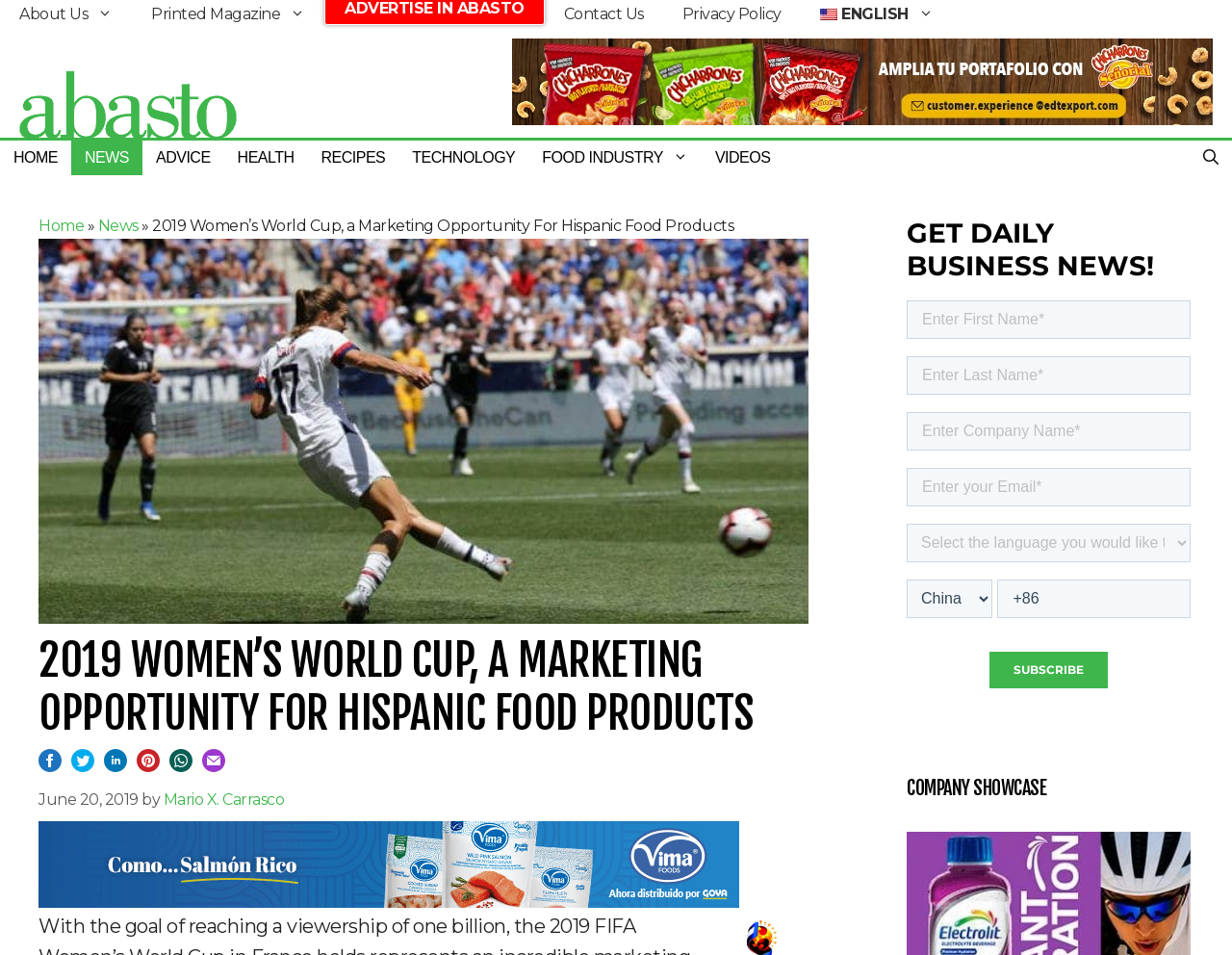Identify the bounding box coordinates of the clickable region to carry out the given instruction: "Click on About Us".

[0.0, 0.0, 0.107, 0.03]